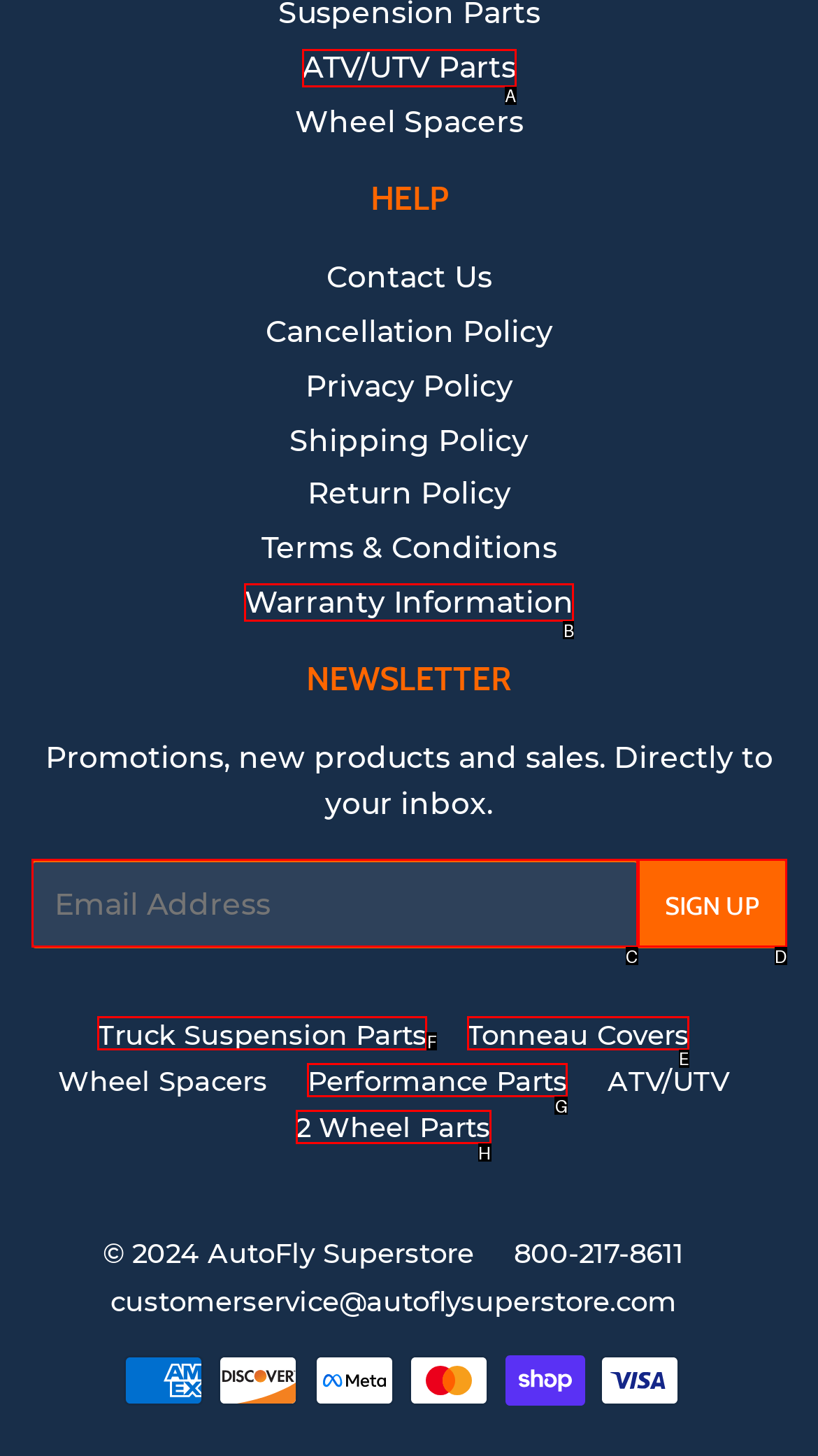Choose the letter of the option that needs to be clicked to perform the task: View Tonneau Covers. Answer with the letter.

E